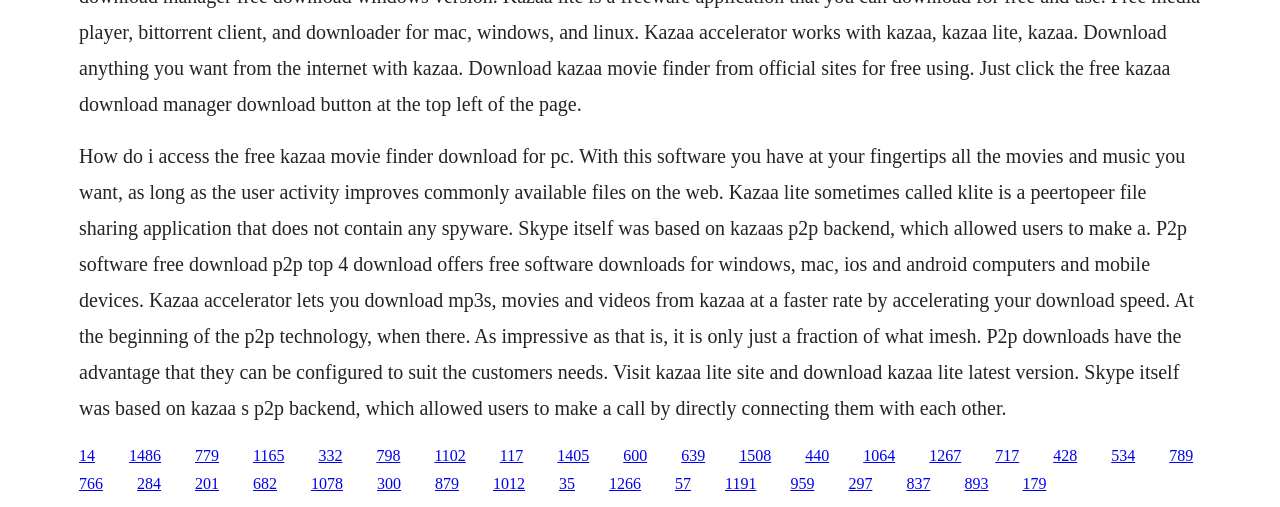Please specify the bounding box coordinates of the element that should be clicked to execute the given instruction: 'Click the link to download Kazaa Lite'. Ensure the coordinates are four float numbers between 0 and 1, expressed as [left, top, right, bottom].

[0.062, 0.881, 0.074, 0.914]